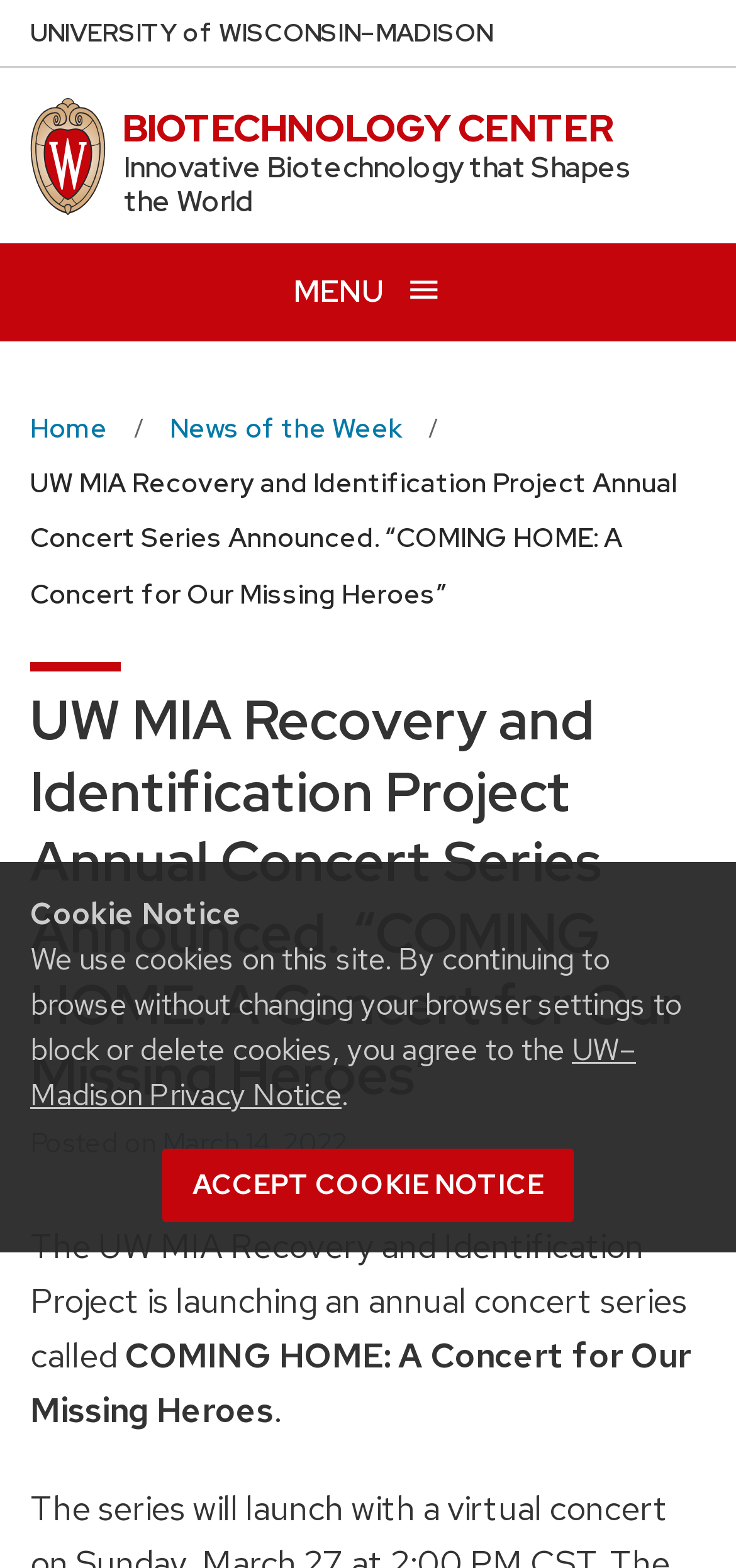Determine the bounding box coordinates of the region I should click to achieve the following instruction: "Read the news of the week". Ensure the bounding box coordinates are four float numbers between 0 and 1, i.e., [left, top, right, bottom].

[0.231, 0.256, 0.546, 0.291]